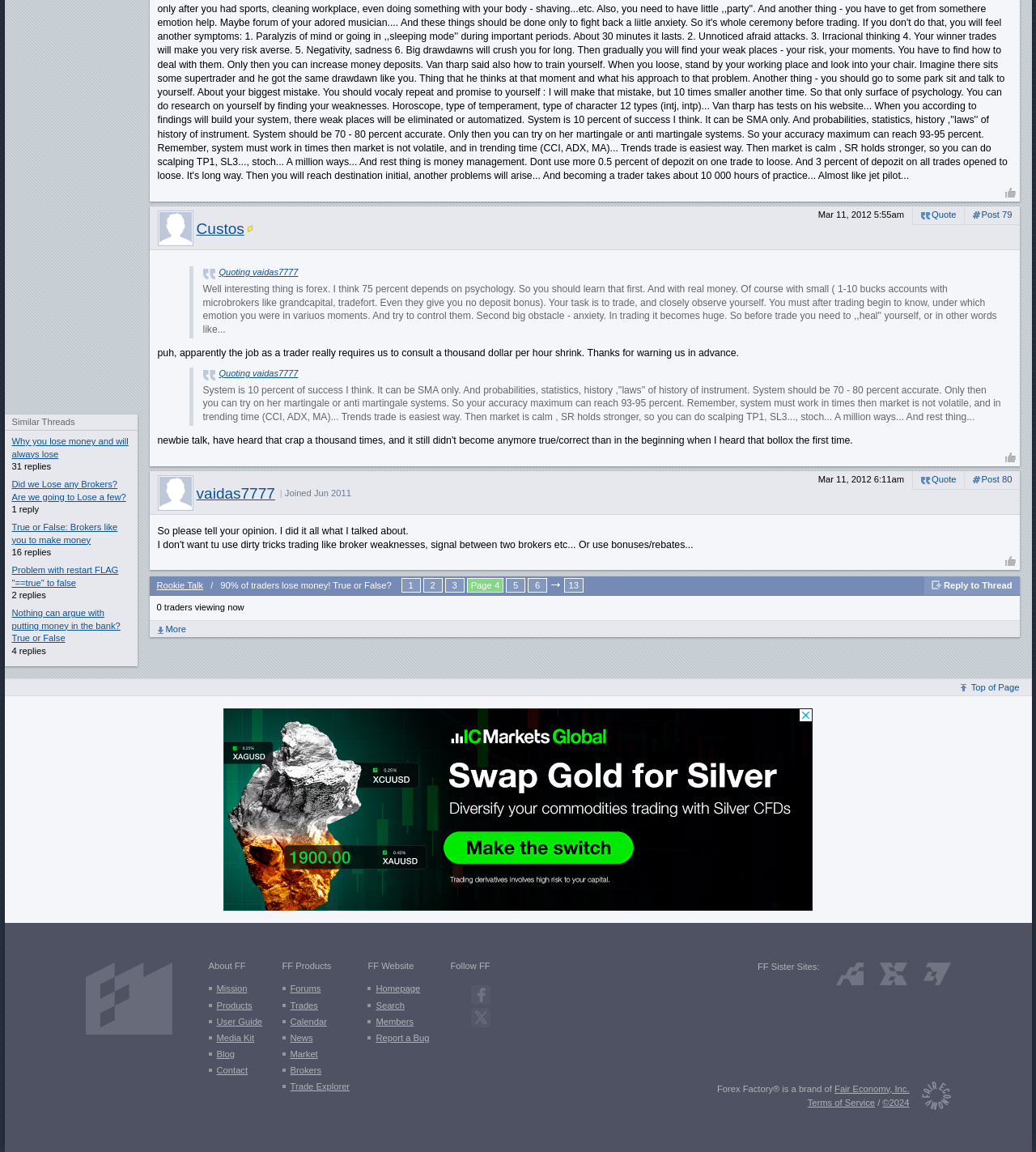What is the topic of the thread?
Based on the screenshot, answer the question with a single word or phrase.

90% of traders lose money!